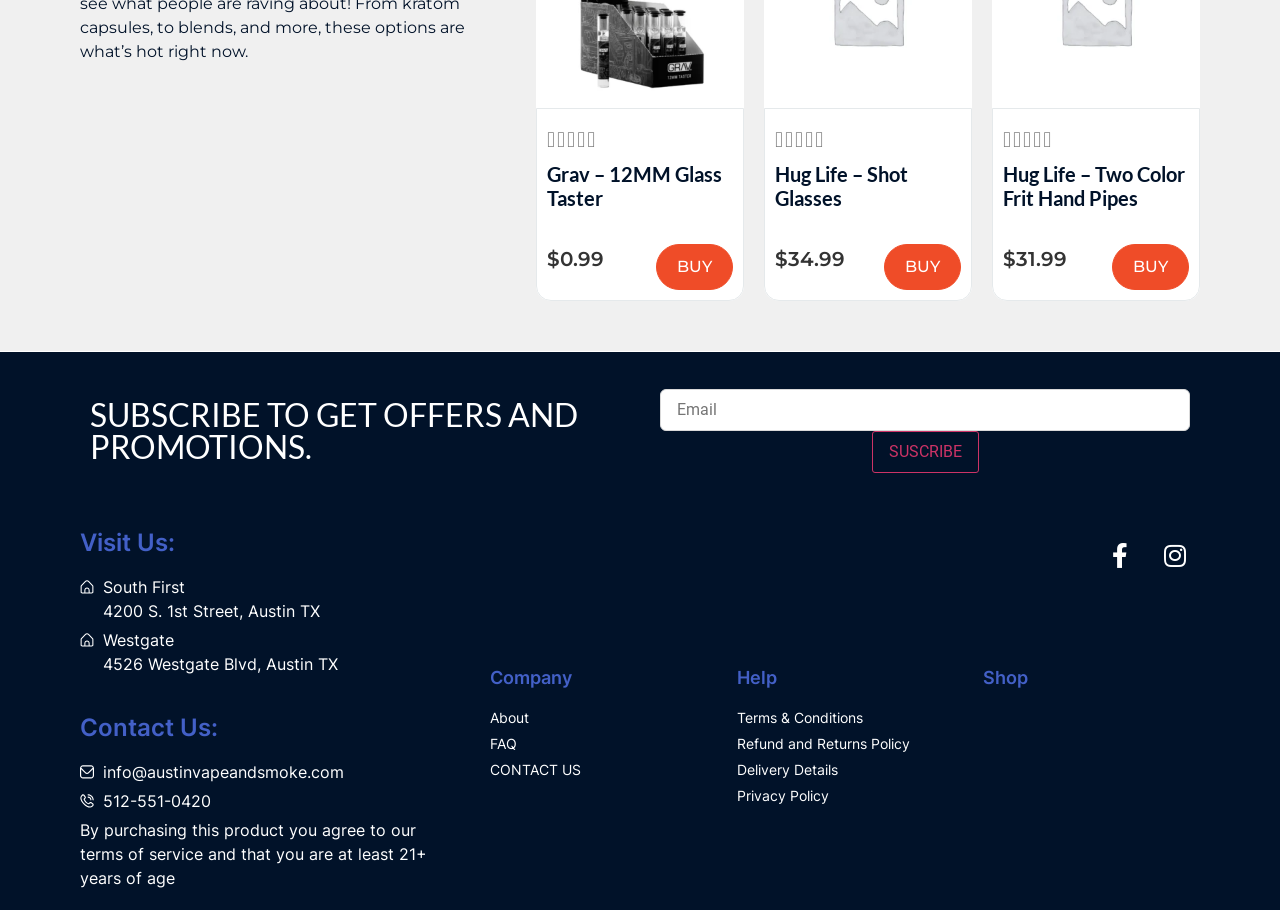Locate the bounding box coordinates of the clickable area needed to fulfill the instruction: "Click the BUY button next to Grav – 12MM Glass Taster".

[0.512, 0.268, 0.573, 0.319]